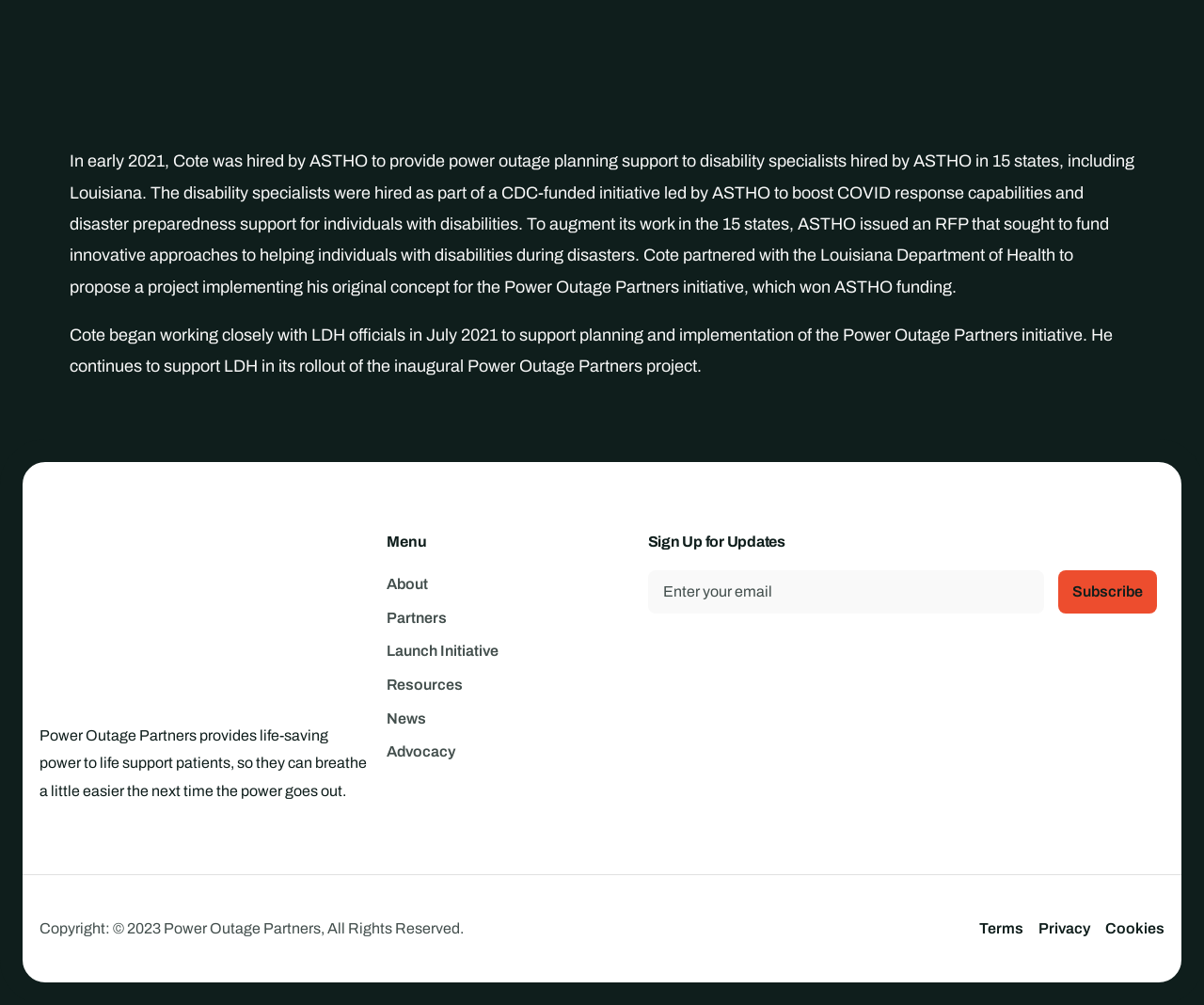Please locate the bounding box coordinates of the element's region that needs to be clicked to follow the instruction: "Subscribe to updates". The bounding box coordinates should be provided as four float numbers between 0 and 1, i.e., [left, top, right, bottom].

[0.879, 0.568, 0.961, 0.611]